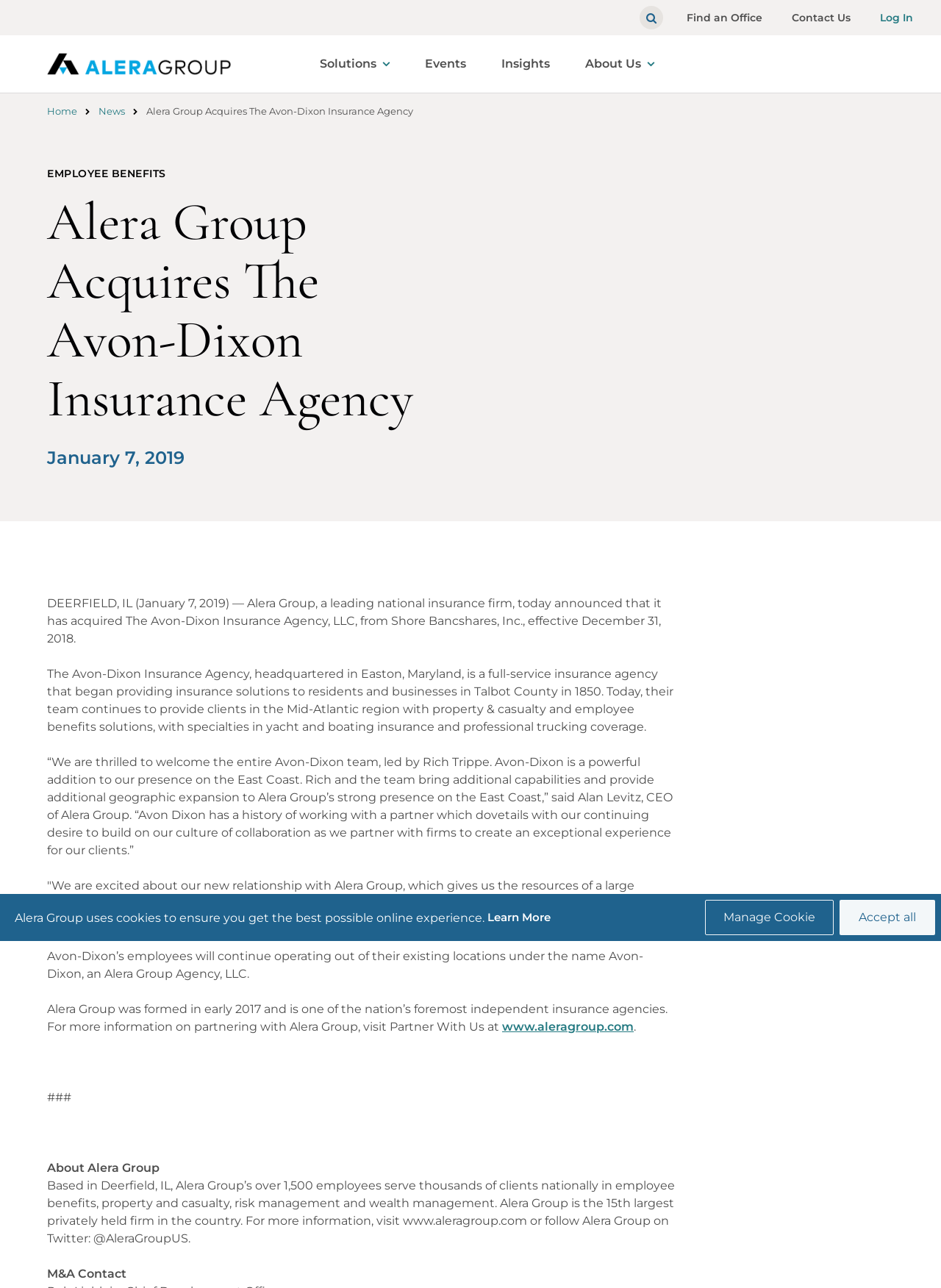Carefully observe the image and respond to the question with a detailed answer:
What is the specialty of Avon-Dixon Insurance Agency?

The answer is obtained from the static text 'Today, their team continues to provide clients in the Mid-Atlantic region with property & casualty and employee benefits solutions, with specialties in yacht and boating insurance and professional trucking coverage.'